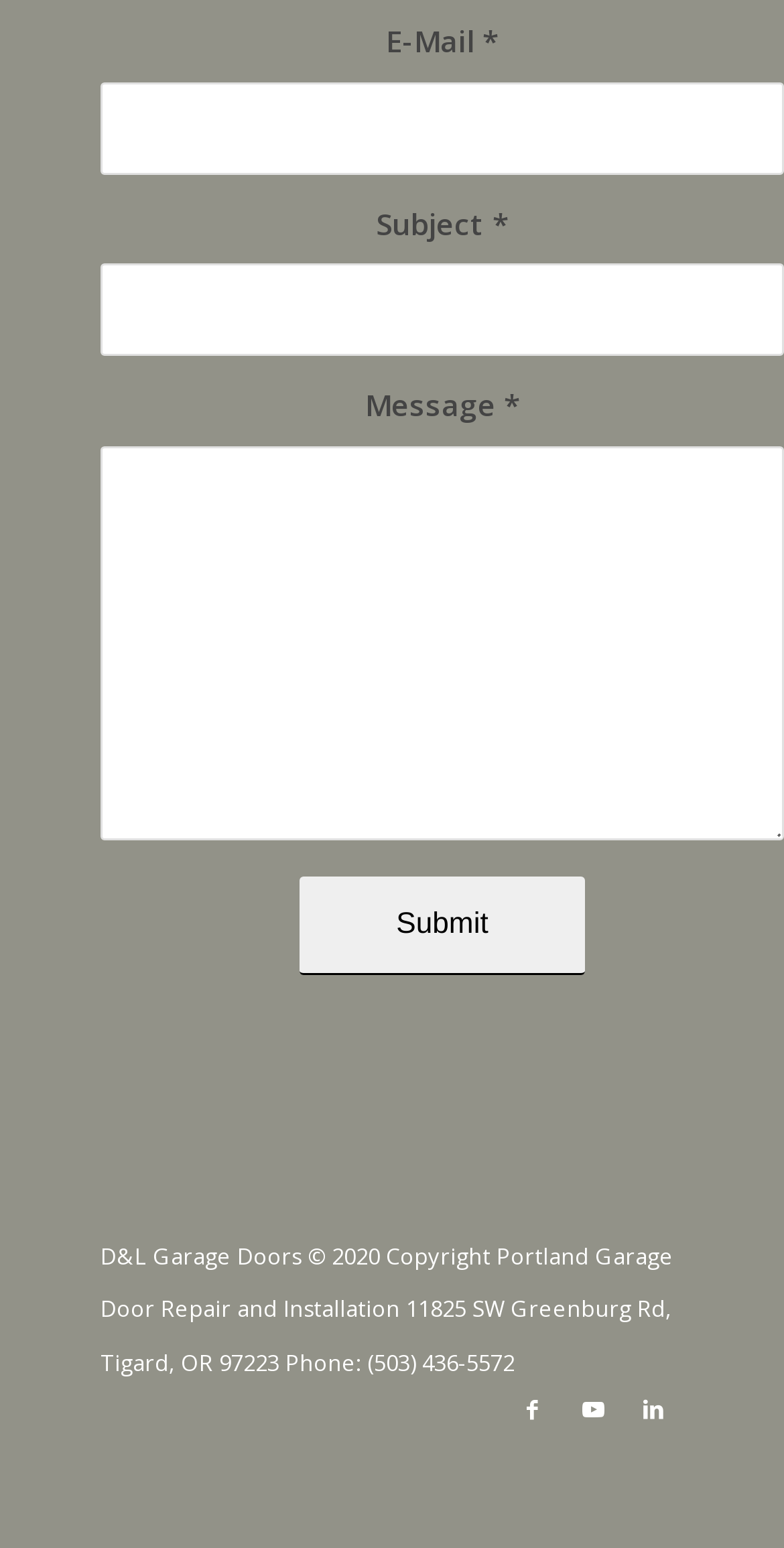Determine the coordinates of the bounding box for the clickable area needed to execute this instruction: "Enter email address".

[0.128, 0.053, 1.0, 0.113]